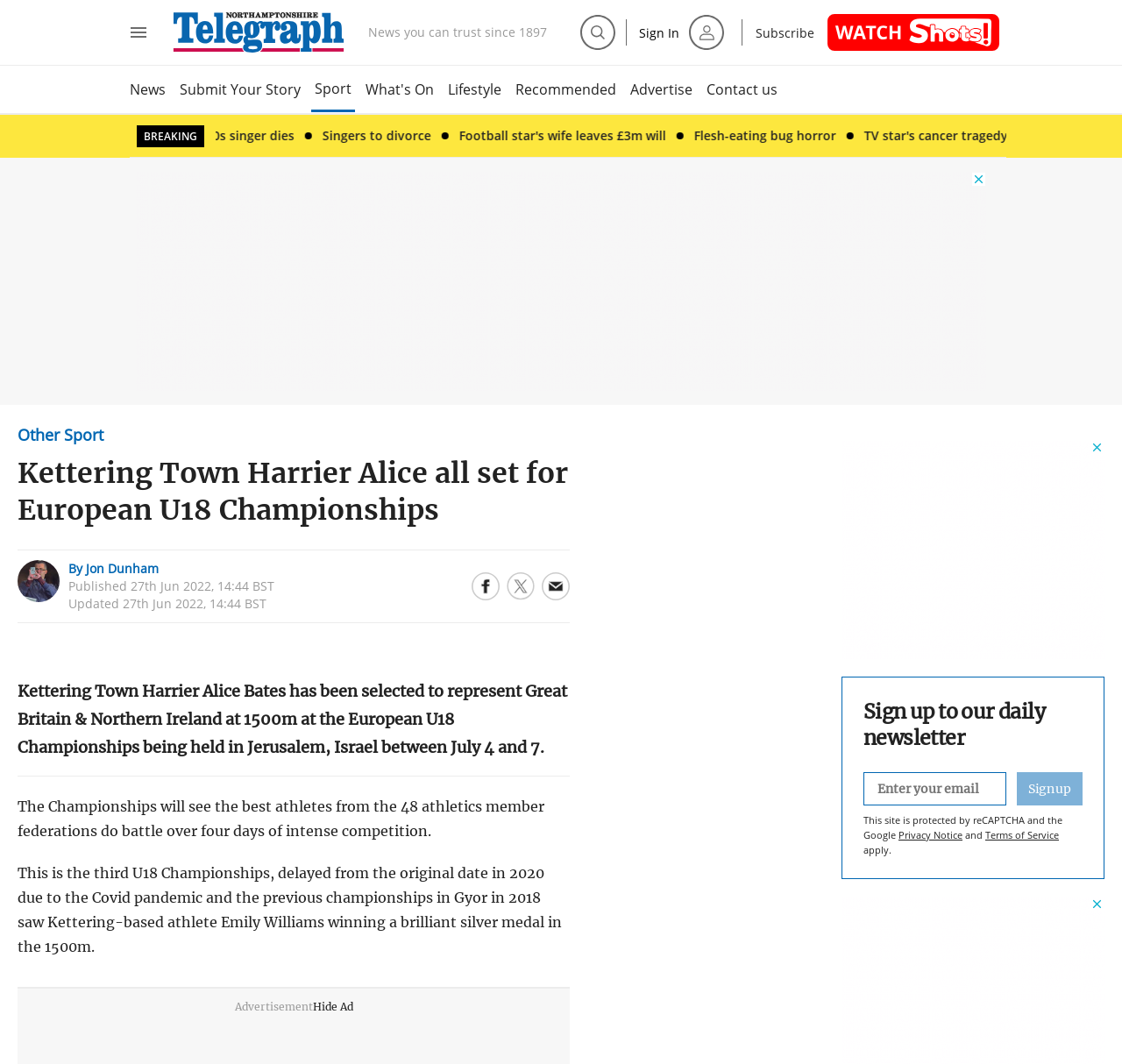Generate the main heading text from the webpage.

Kettering Town Harrier Alice all set for European U18 Championships